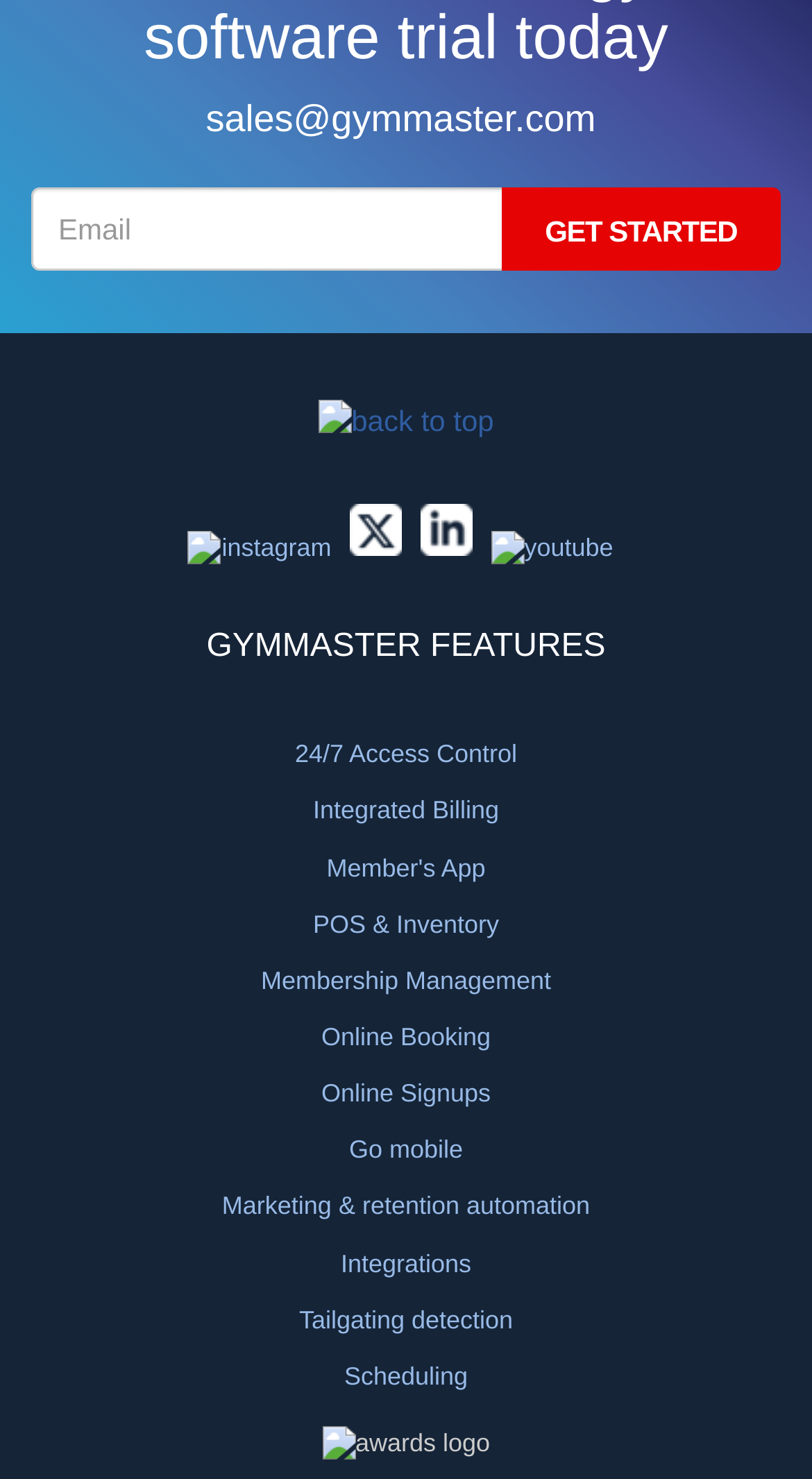Determine the bounding box coordinates of the clickable element to achieve the following action: 'Learn about 24/7 Access Control'. Provide the coordinates as four float values between 0 and 1, formatted as [left, top, right, bottom].

[0.363, 0.5, 0.637, 0.52]